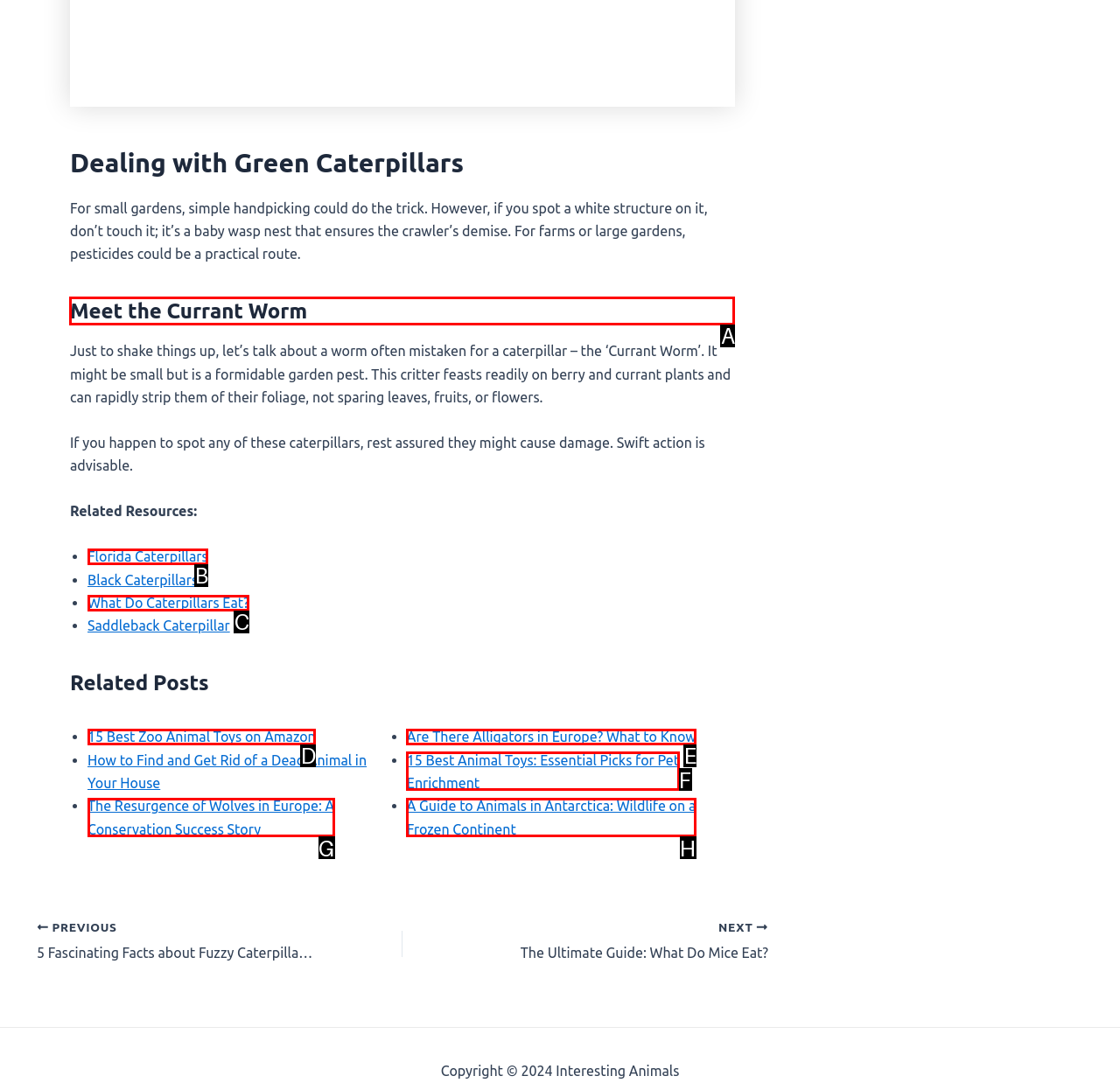Determine the HTML element to be clicked to complete the task: Read about 'Meet the Currant Worm'. Answer by giving the letter of the selected option.

A